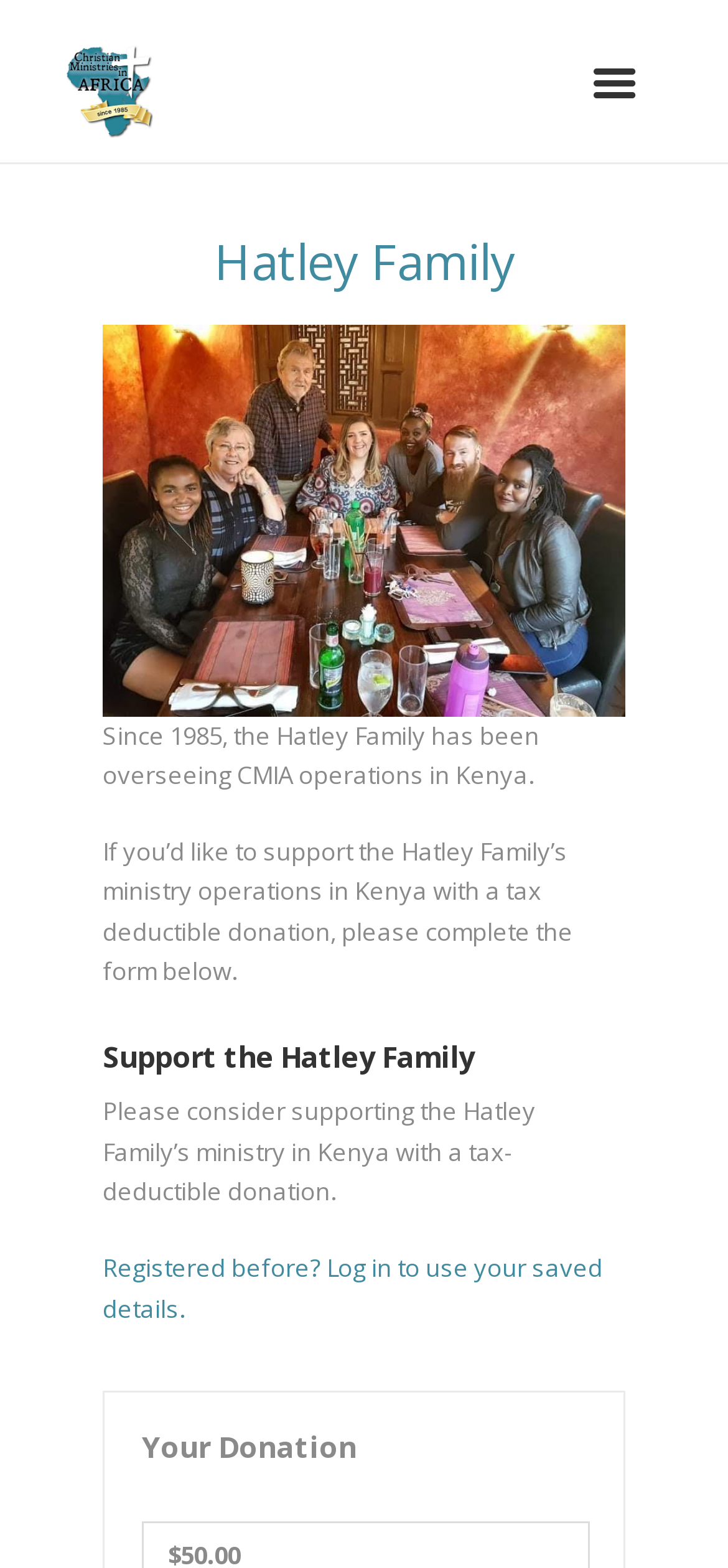Answer the question in one word or a short phrase:
What is the purpose of the form below?

To support the Hatley Family